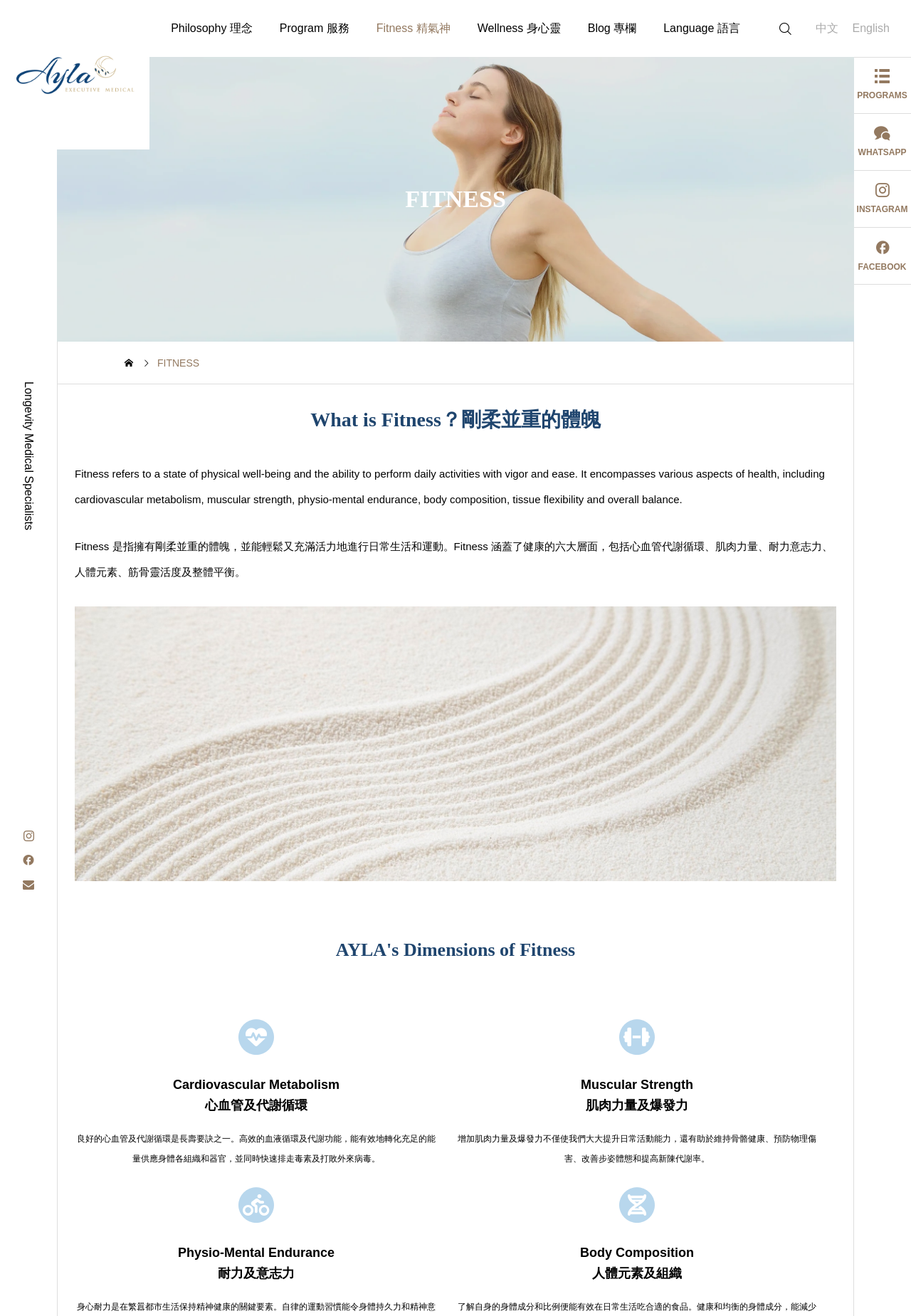What are the two languages available on this webpage?
Please answer the question with a single word or phrase, referencing the image.

Chinese and English